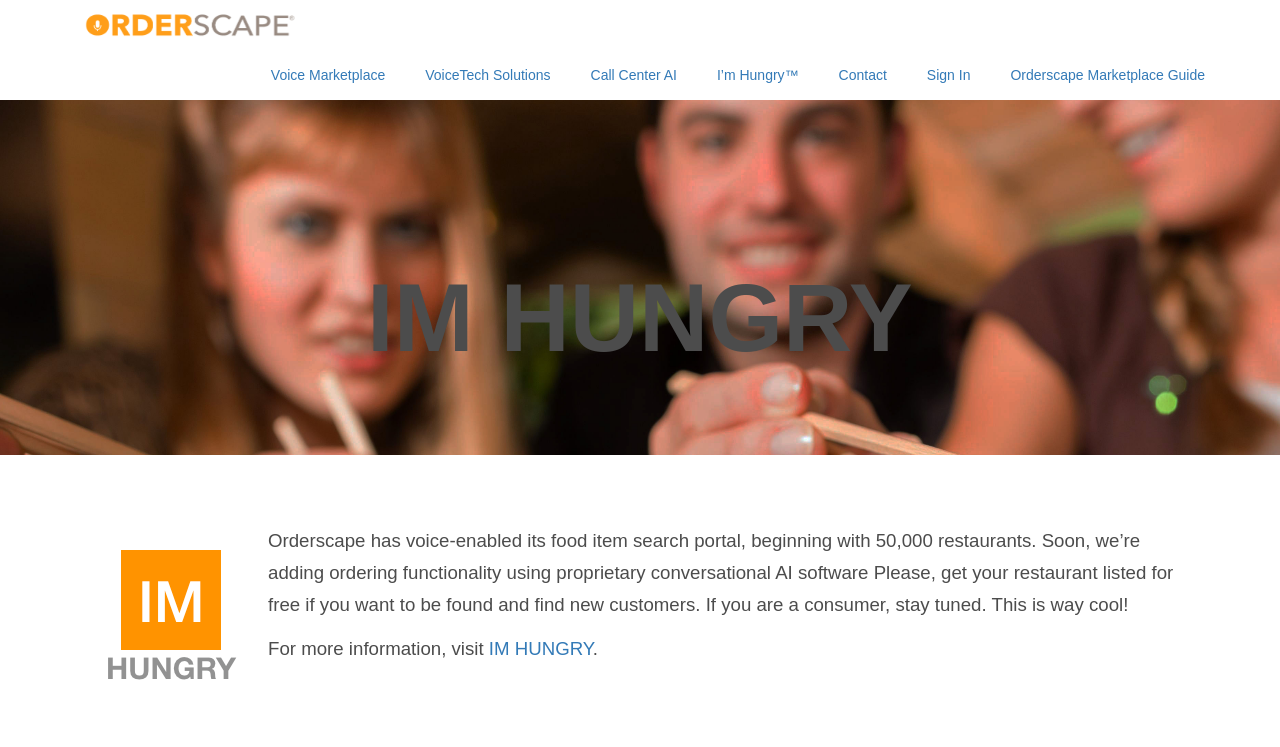What is the purpose of the 'Get your restaurant listed for free' offer?
Please give a well-detailed answer to the question.

The text in the article section mentions 'Please, get your restaurant listed for free if you want to be found and find new customers.', implying that the purpose of the offer is to help restaurants be found and find new customers.